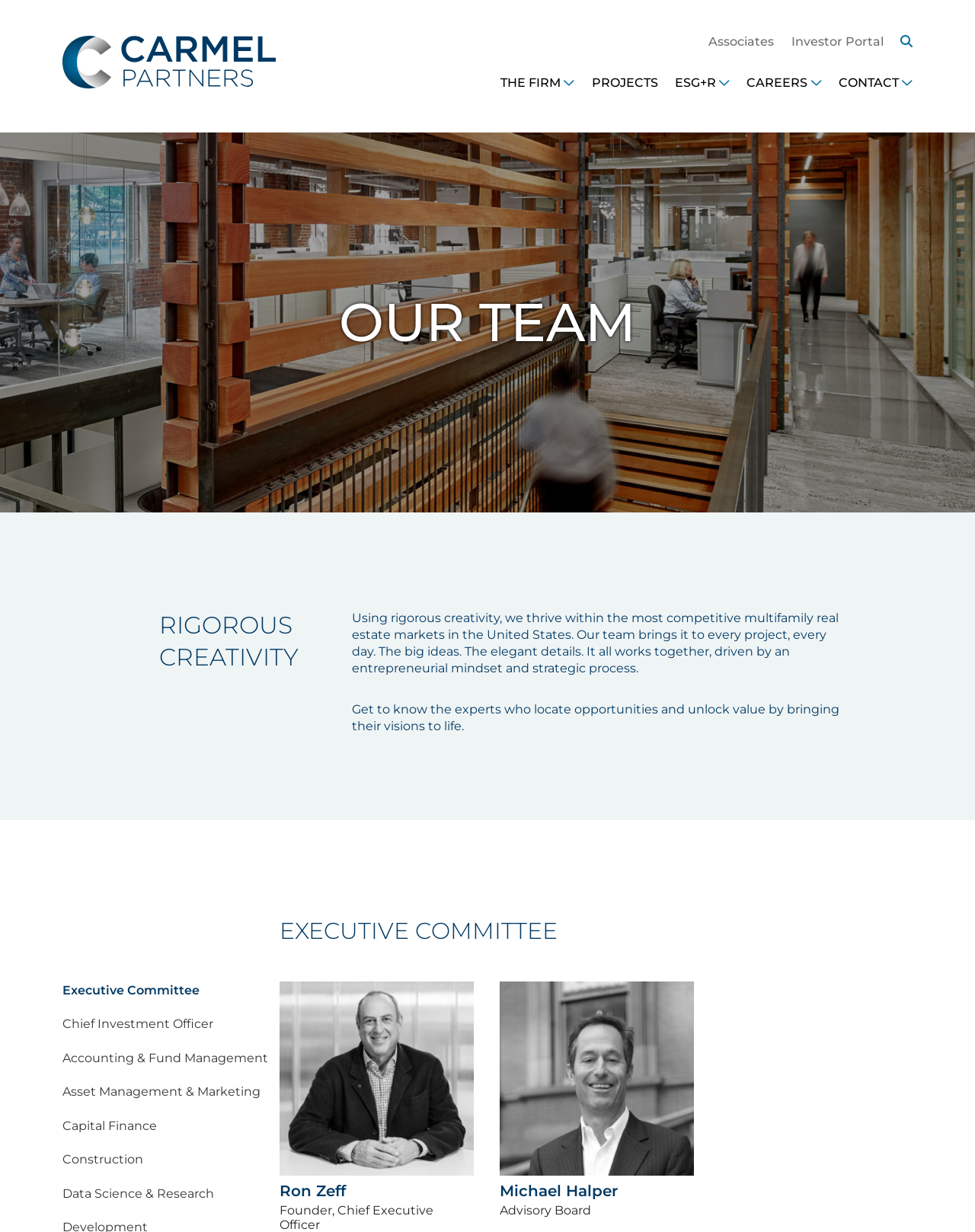Identify the bounding box coordinates for the UI element described by the following text: "Chief Investment Officer". Provide the coordinates as four float numbers between 0 and 1, in the format [left, top, right, bottom].

[0.064, 0.825, 0.219, 0.837]